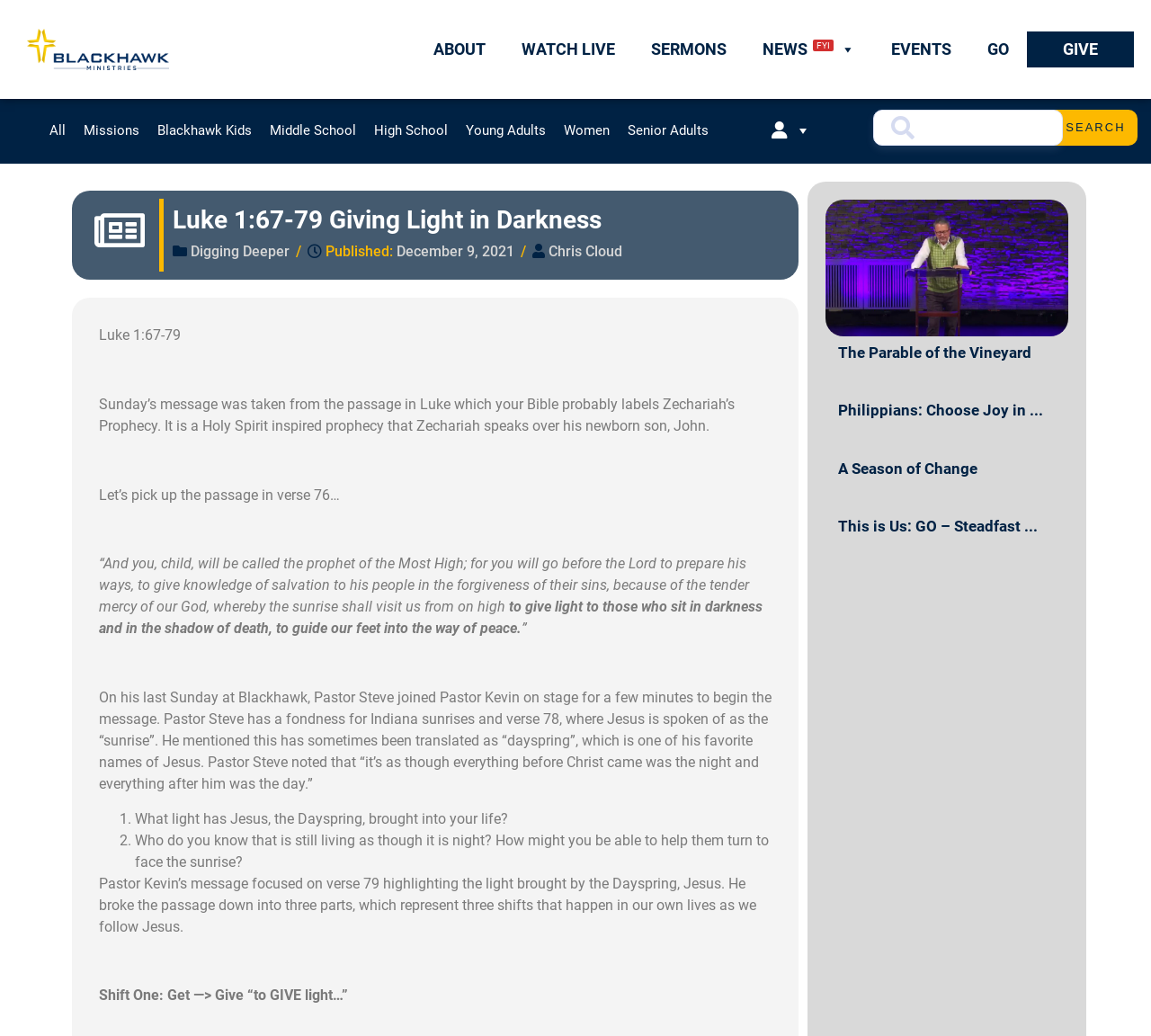Please provide a brief answer to the question using only one word or phrase: 
What is the name of the section that has three parts?

Shift One: Get —> Give